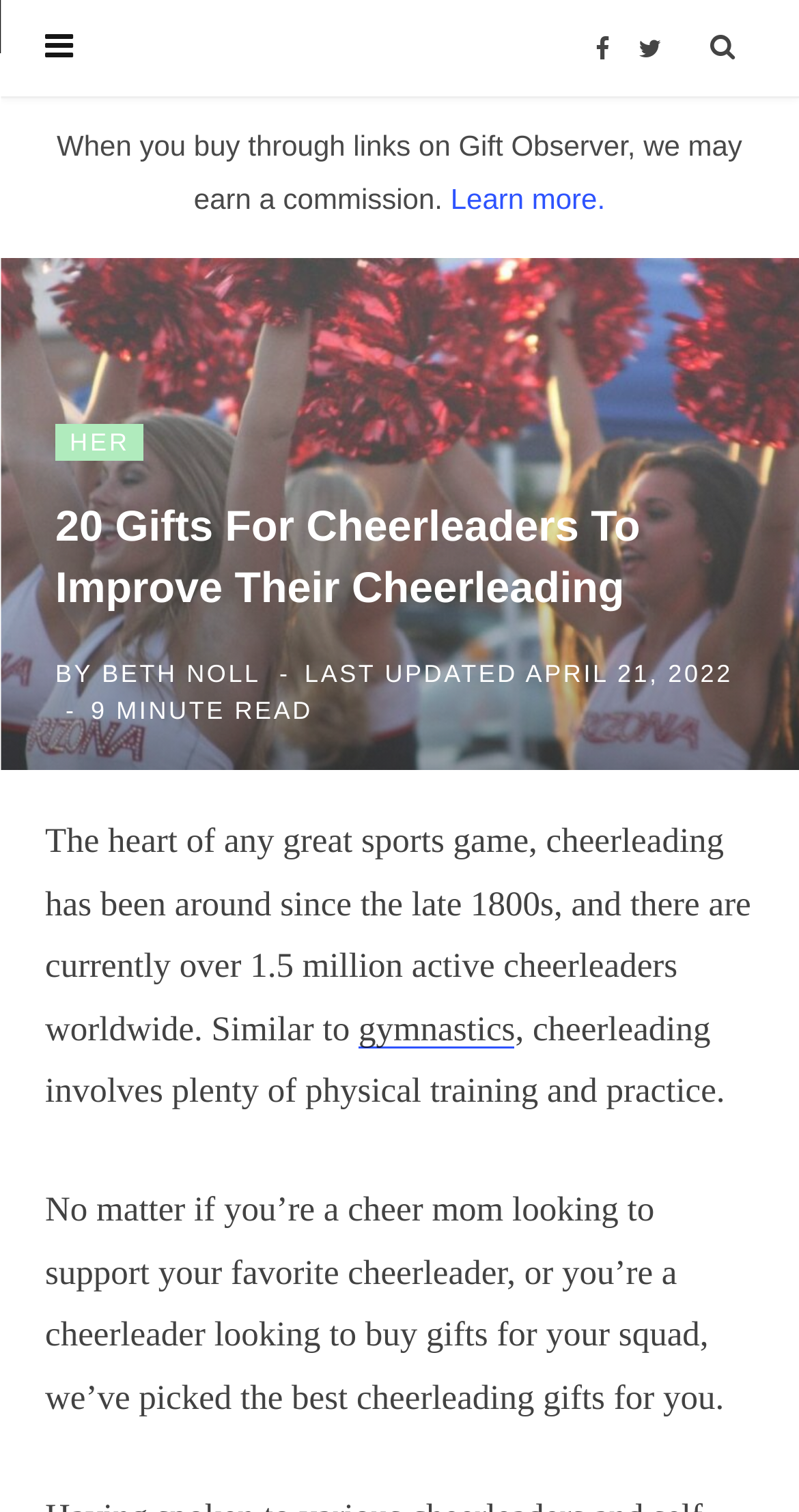Provide the bounding box coordinates of the UI element this sentence describes: "Learn more.".

[0.564, 0.121, 0.757, 0.142]